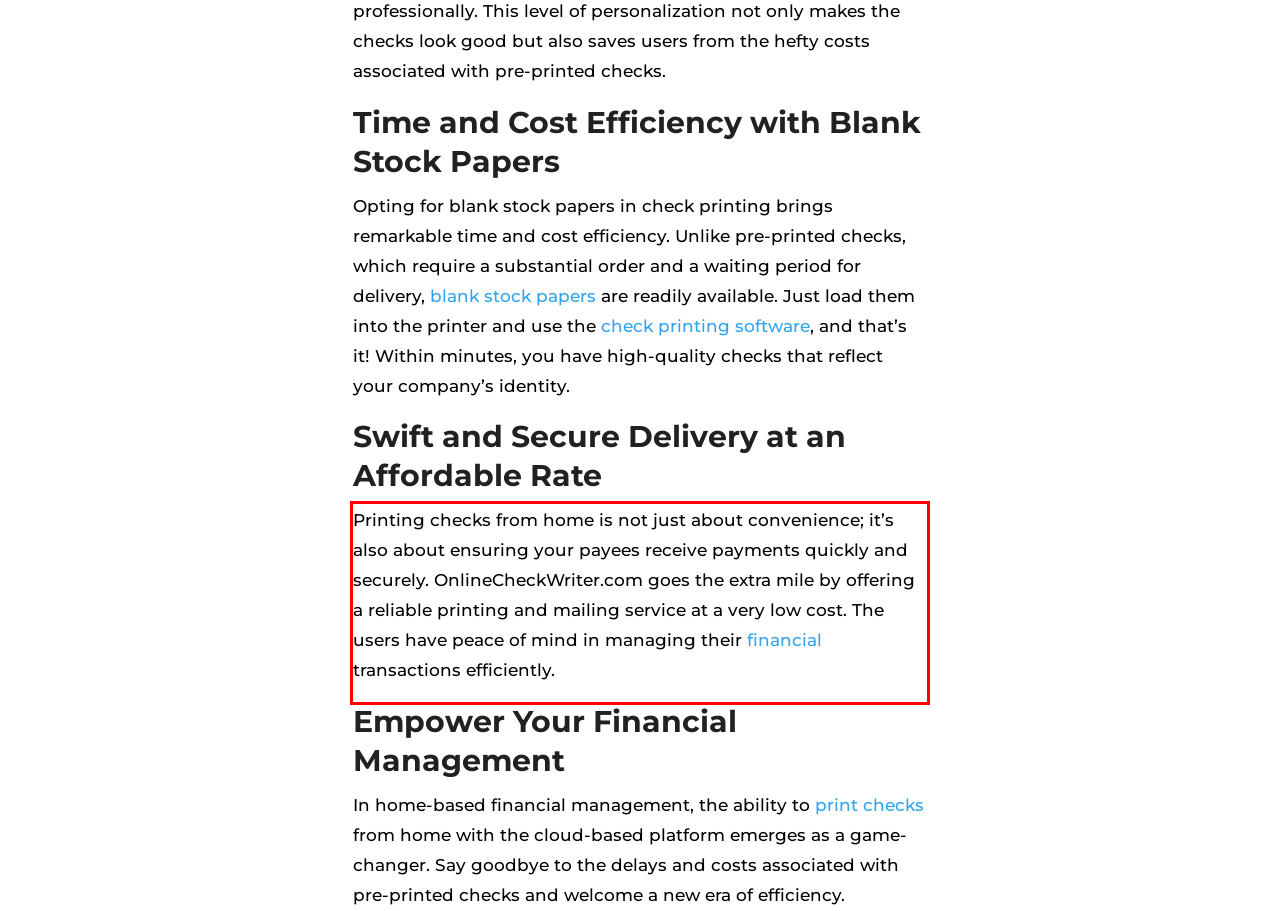Please take the screenshot of the webpage, find the red bounding box, and generate the text content that is within this red bounding box.

Printing checks from home is not just about convenience; it’s also about ensuring your payees receive payments quickly and securely. OnlineCheckWriter.com goes the extra mile by offering a reliable printing and mailing service at a very low cost. The users have peace of mind in managing their financial transactions efficiently.